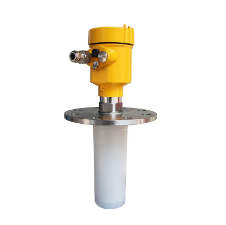What material is the flange made of? Look at the image and give a one-word or short phrase answer.

Stainless steel